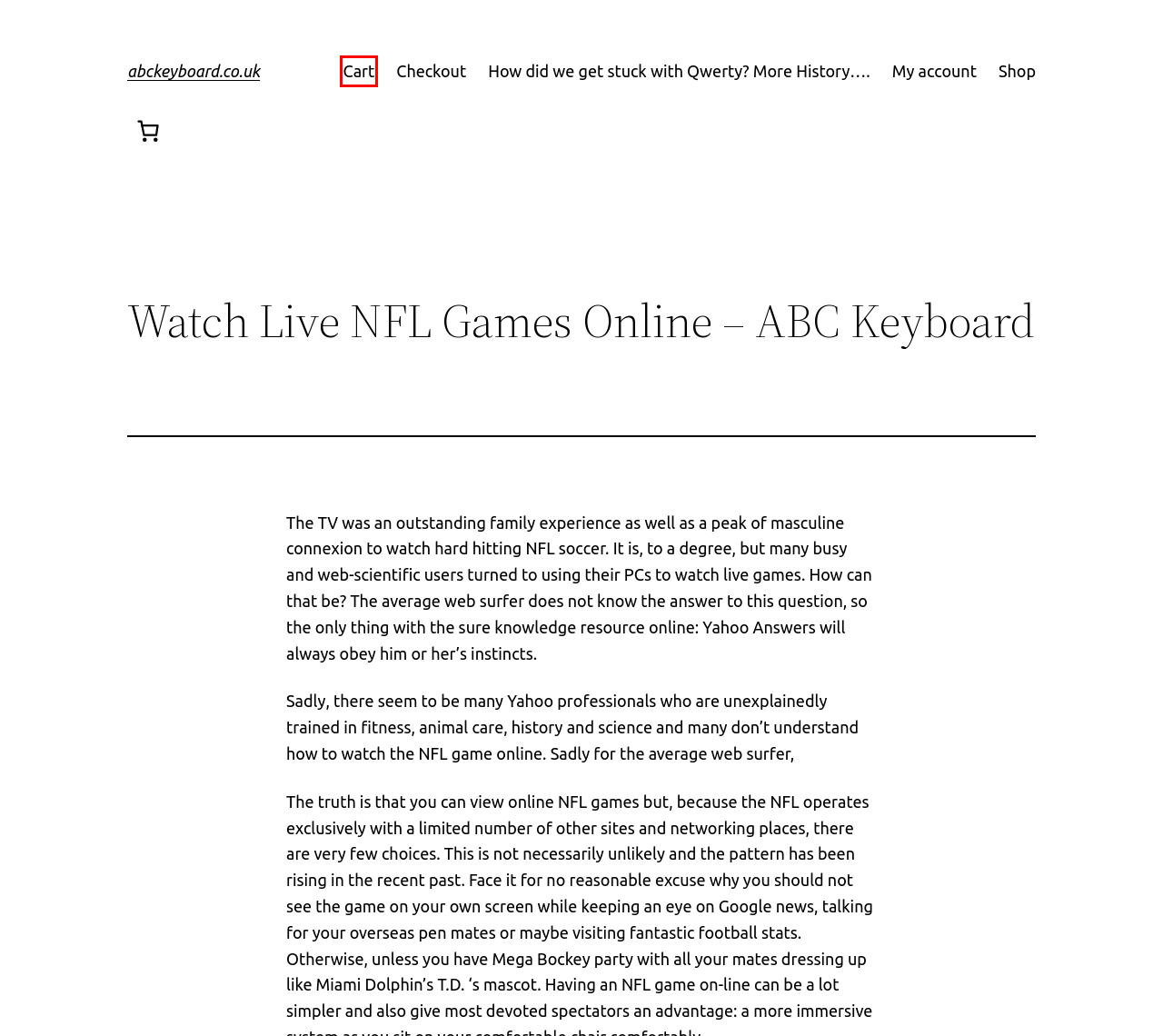You are presented with a screenshot of a webpage containing a red bounding box around a particular UI element. Select the best webpage description that matches the new webpage after clicking the element within the bounding box. Here are the candidates:
A. Shop - abckeyboard.co.uk
B. Cart - abckeyboard.co.uk
C. Blog - เดอะเธา 99: ที่หยุดอยู่ที่เดียวของกีฬา
D. How did we get stuck with Qwerty? More History.... - abckeyboard.co.uk
E. Blog - abckeyboard.co.uk
F. Blog Tool, Publishing Platform, and CMS – WordPress.org English (UK)
G. abckeyboard.co.uk -
H. My account - abckeyboard.co.uk

B